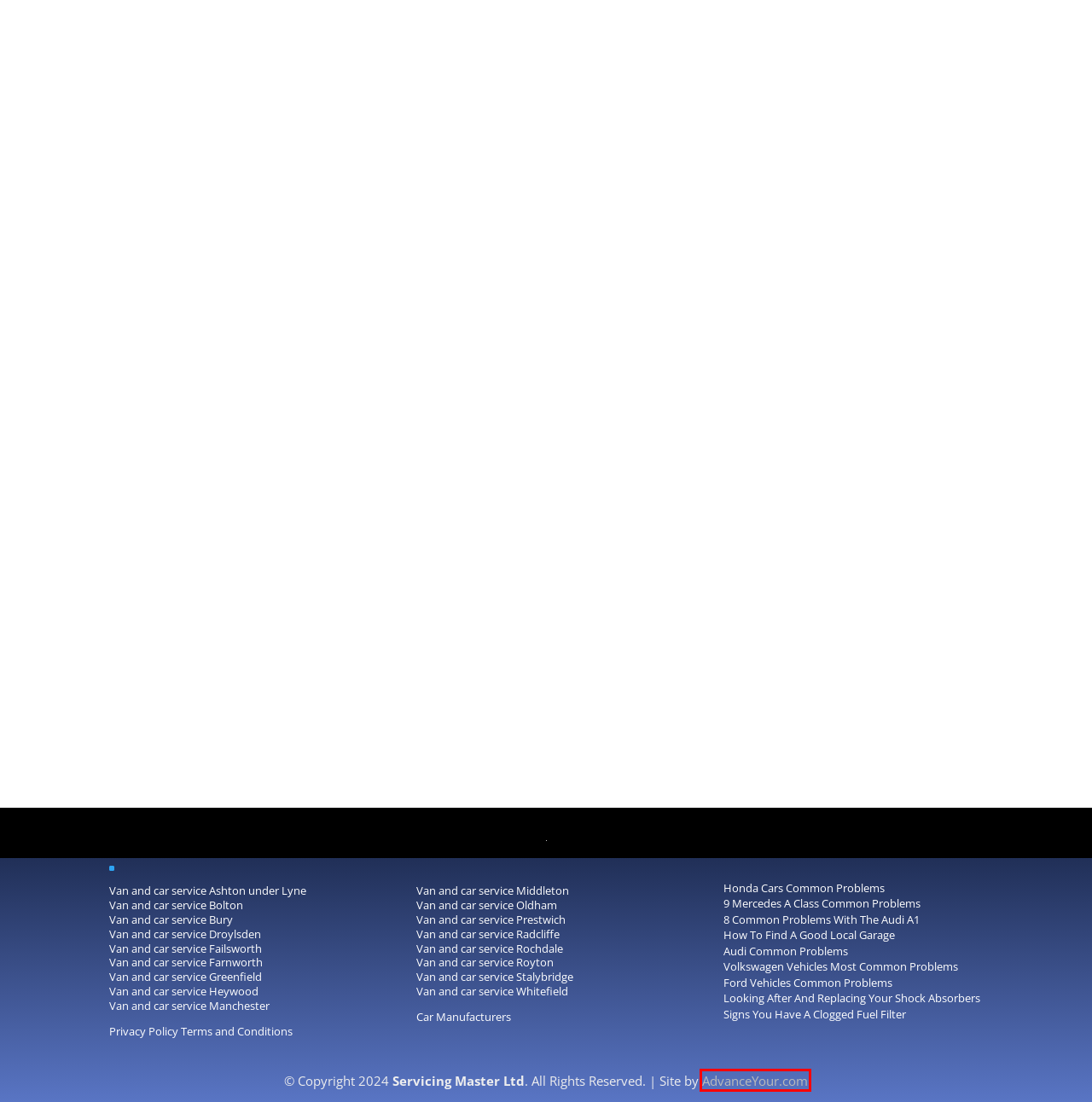Assess the screenshot of a webpage with a red bounding box and determine which webpage description most accurately matches the new page after clicking the element within the red box. Here are the options:
A. Car & Van Servicing, Repair & MOT In Heywood | Servicing Master Ltd
B. Van & Car Service, Repair & MOT In  Middleton| Servicing Master Ltd
C. Car & Van Servicing, Repair & MOT In Farnworth | Servicing Master Ltd
D. Car & Van Servicing, Repair & MOT In Droylsden | Servicing Master Ltd
E. Web Design Development Net Marketing Company Manchester UK
F. Van & Car Service, Repair & MOT In  Radcliffe| Servicing Master Ltd
G. Van & Car Service, Repair & MOT In  Royton | Servicing Master Ltd
H. Car Manufacturer Makes & Models | Servicing Master Ltd

E